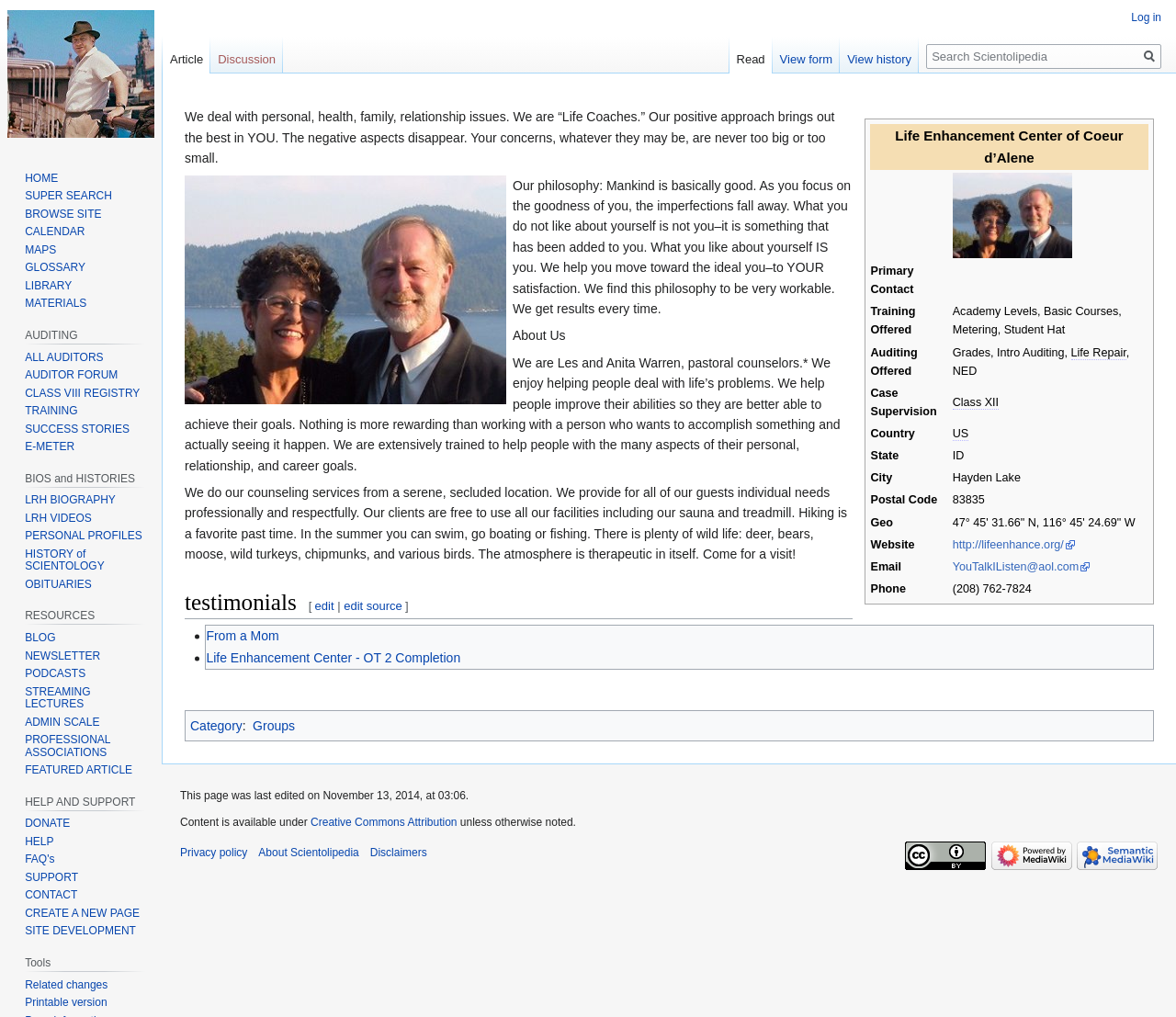Given the following UI element description: "CREATE A NEW PAGE", find the bounding box coordinates in the webpage screenshot.

[0.021, 0.892, 0.119, 0.904]